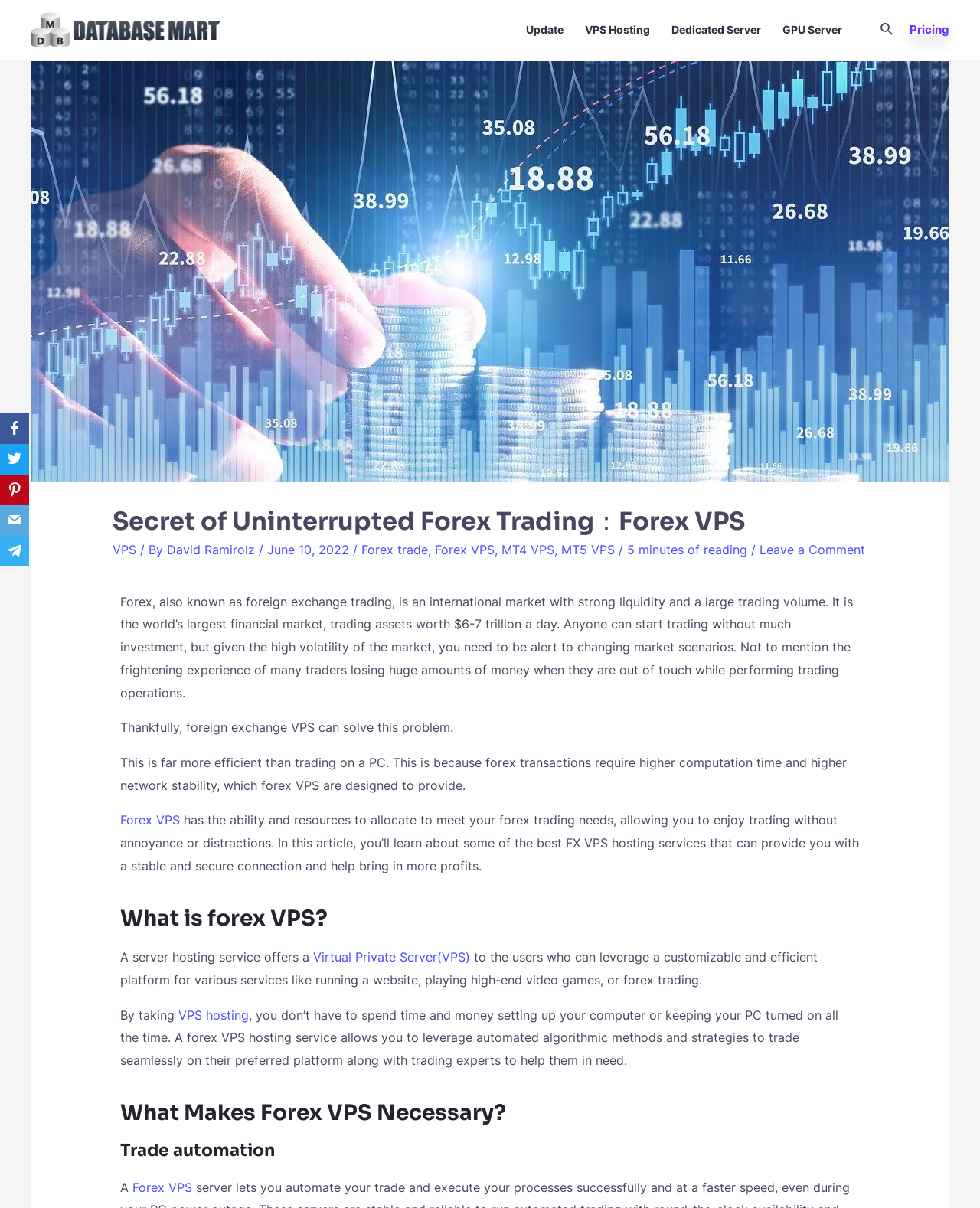Utilize the details in the image to give a detailed response to the question: What is the benefit of using Forex VPS?

According to the webpage, using Forex VPS provides a stable and secure connection, which is essential for Forex trading, allowing traders to automate their trading strategies and enjoy uninterrupted trading without worrying about their PC being turned off or experiencing technical issues.